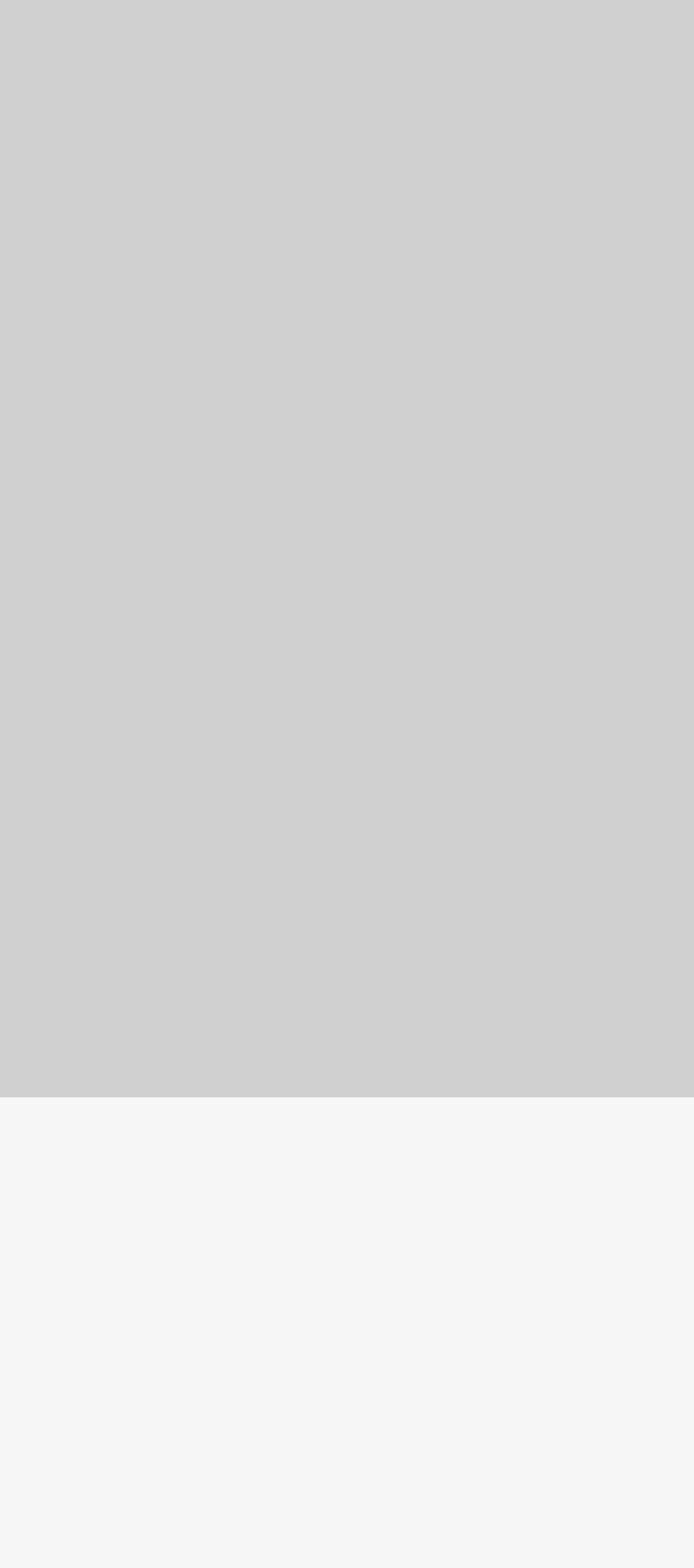Pinpoint the bounding box coordinates for the area that should be clicked to perform the following instruction: "View Privacy Policy".

[0.644, 0.746, 0.867, 0.764]